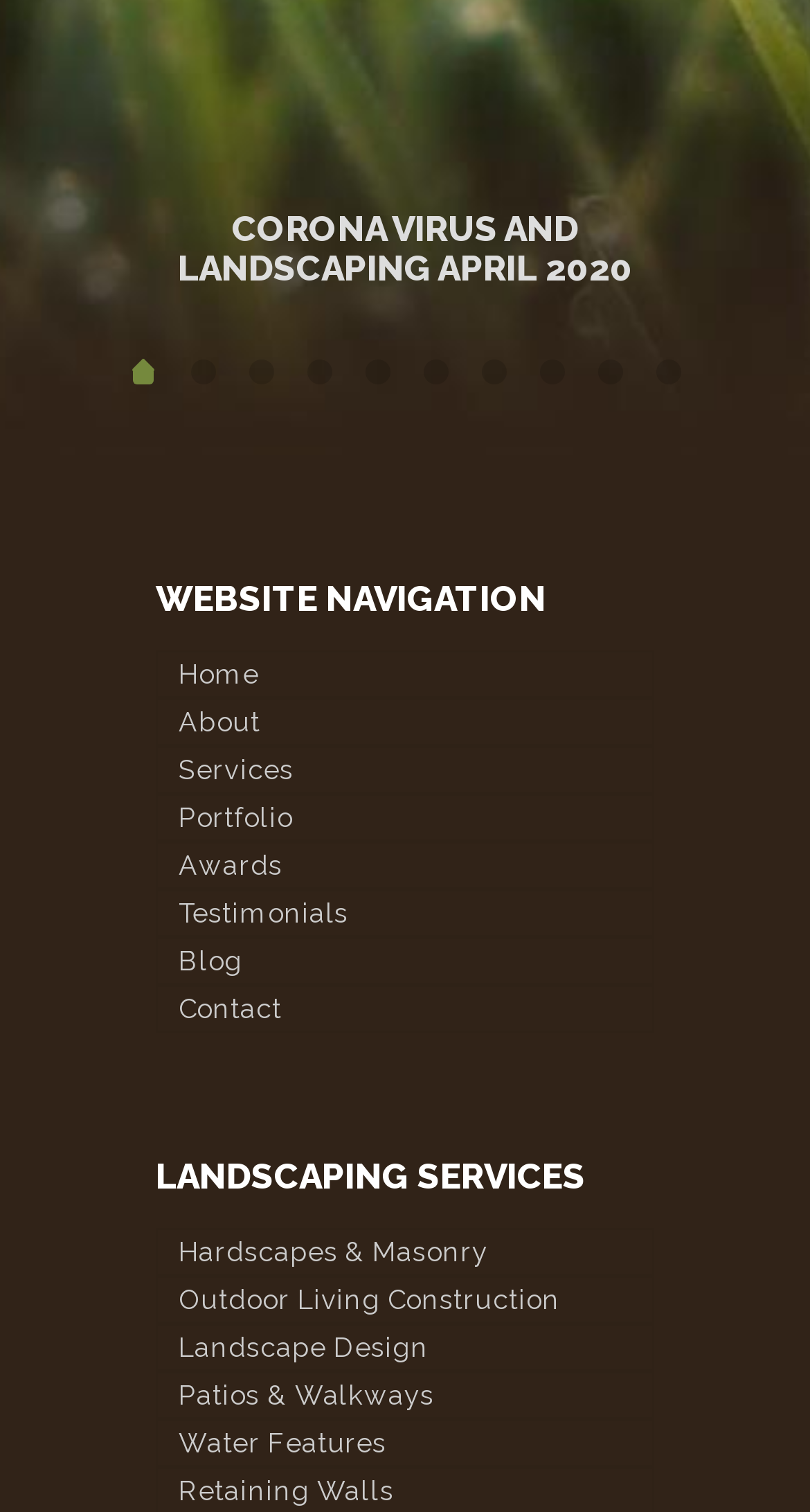Identify the bounding box coordinates of the clickable region to carry out the given instruction: "go to home page".

[0.192, 0.431, 0.808, 0.462]